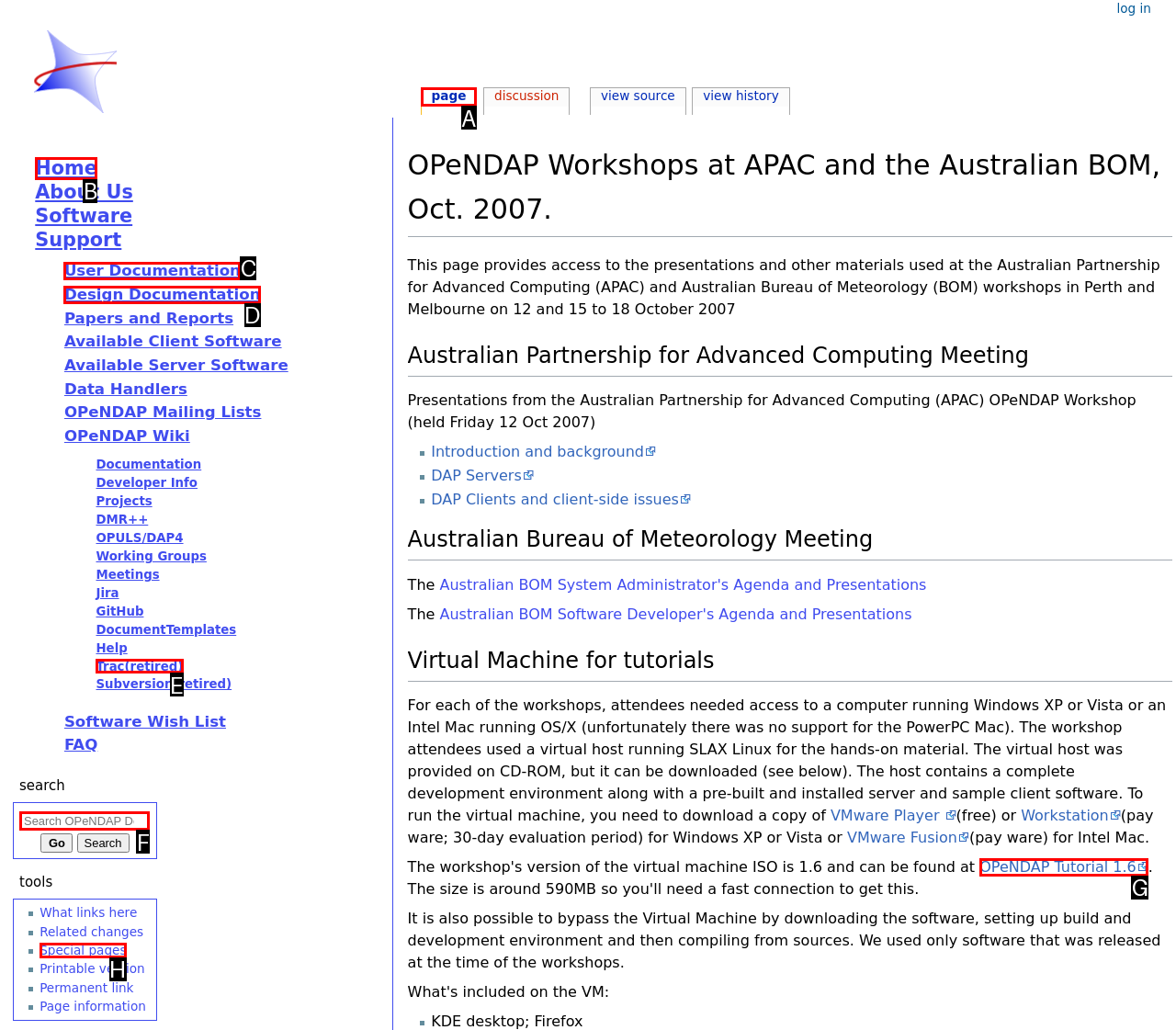From the given options, tell me which letter should be clicked to complete this task: search OPeNDAP documentation
Answer with the letter only.

F